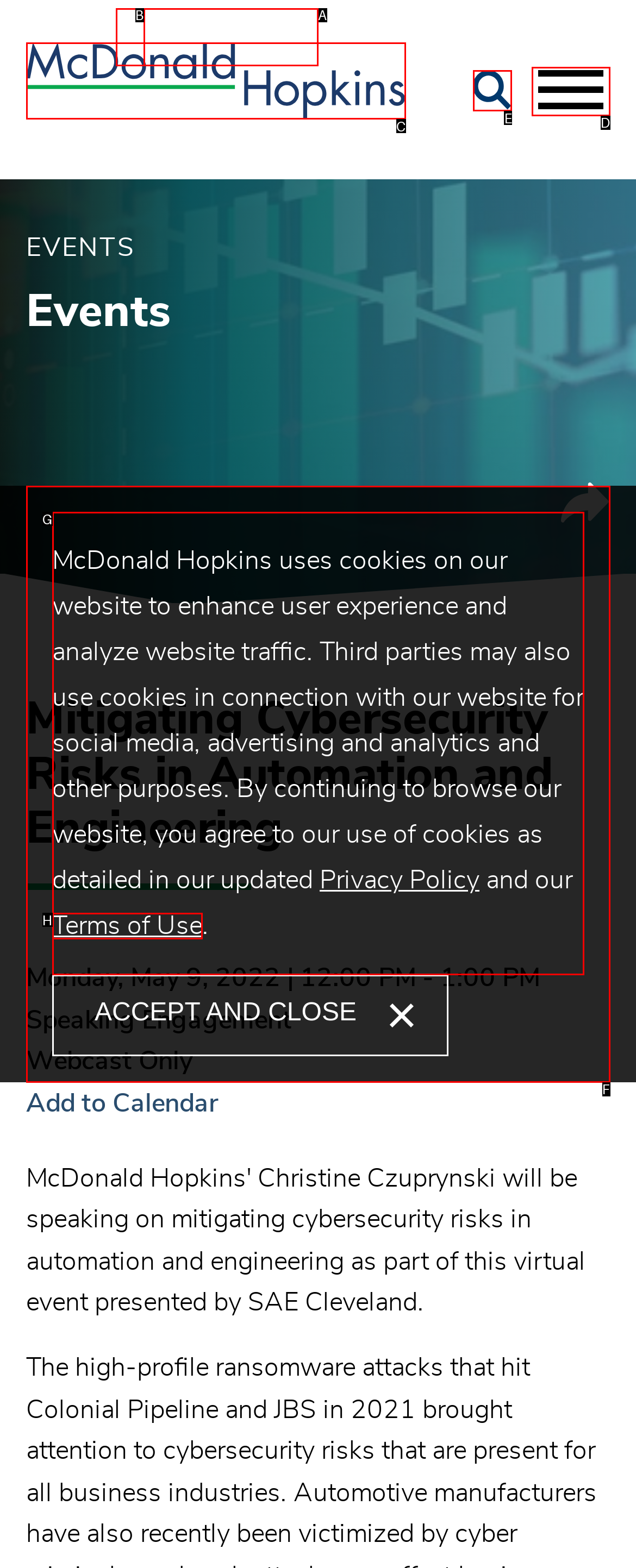Determine which letter corresponds to the UI element to click for this task: Click the Search button
Respond with the letter from the available options.

E